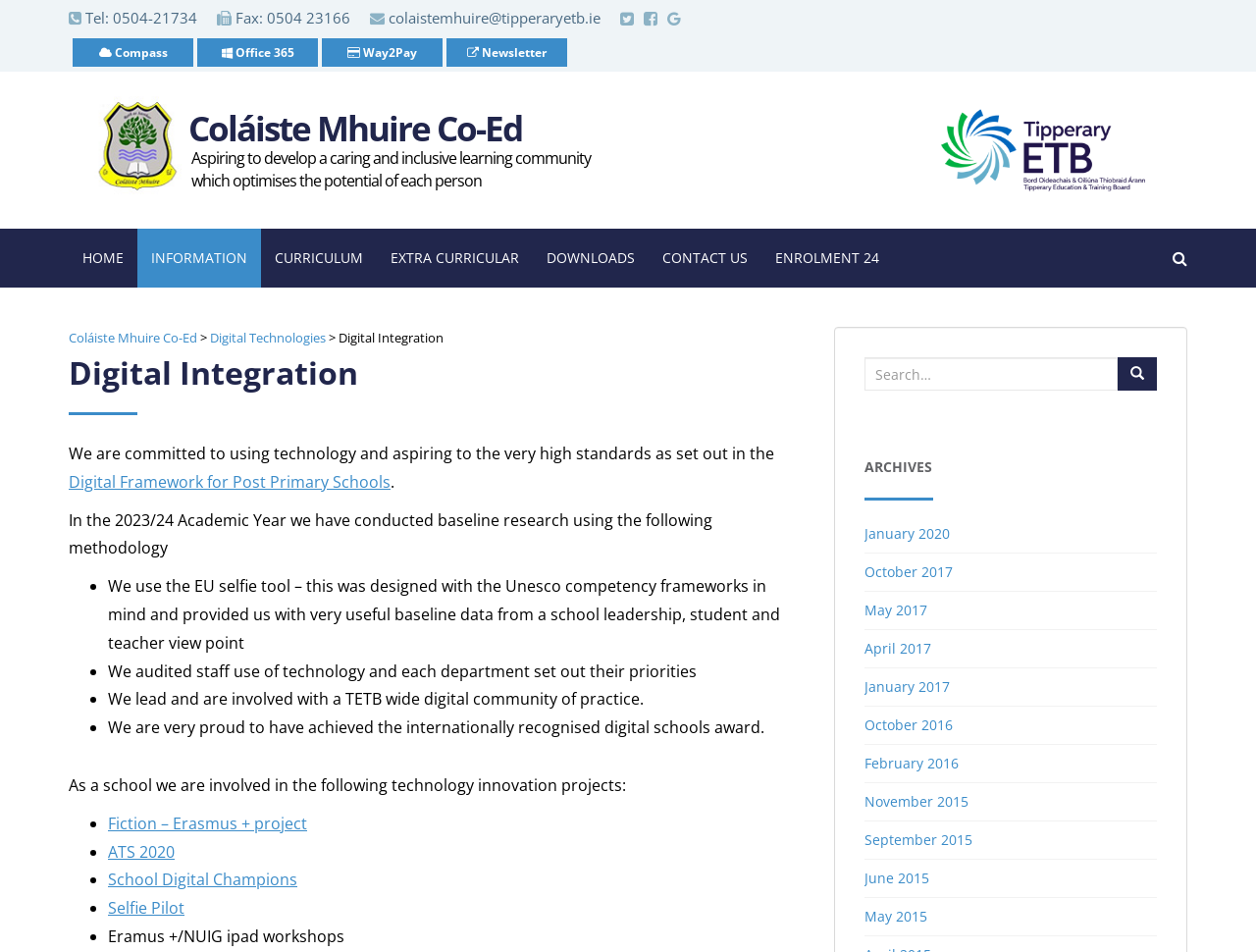Please identify the bounding box coordinates of the element I should click to complete this instruction: 'View the 'Digital Integration' page'. The coordinates should be given as four float numbers between 0 and 1, like this: [left, top, right, bottom].

[0.055, 0.373, 0.641, 0.436]